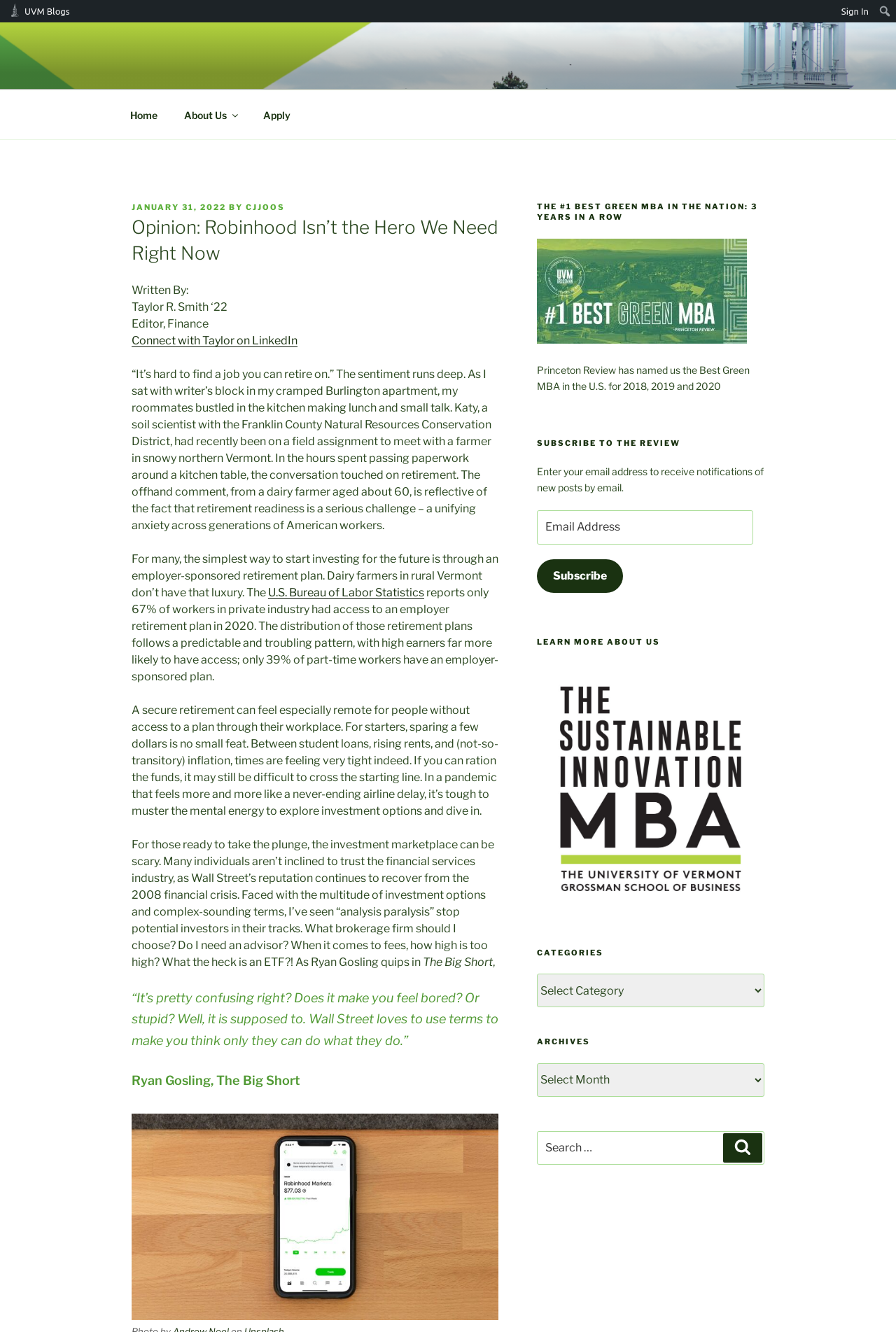What is the name of the MBA program mentioned in the sidebar?
Please provide a single word or phrase as your answer based on the screenshot.

Best Green MBA